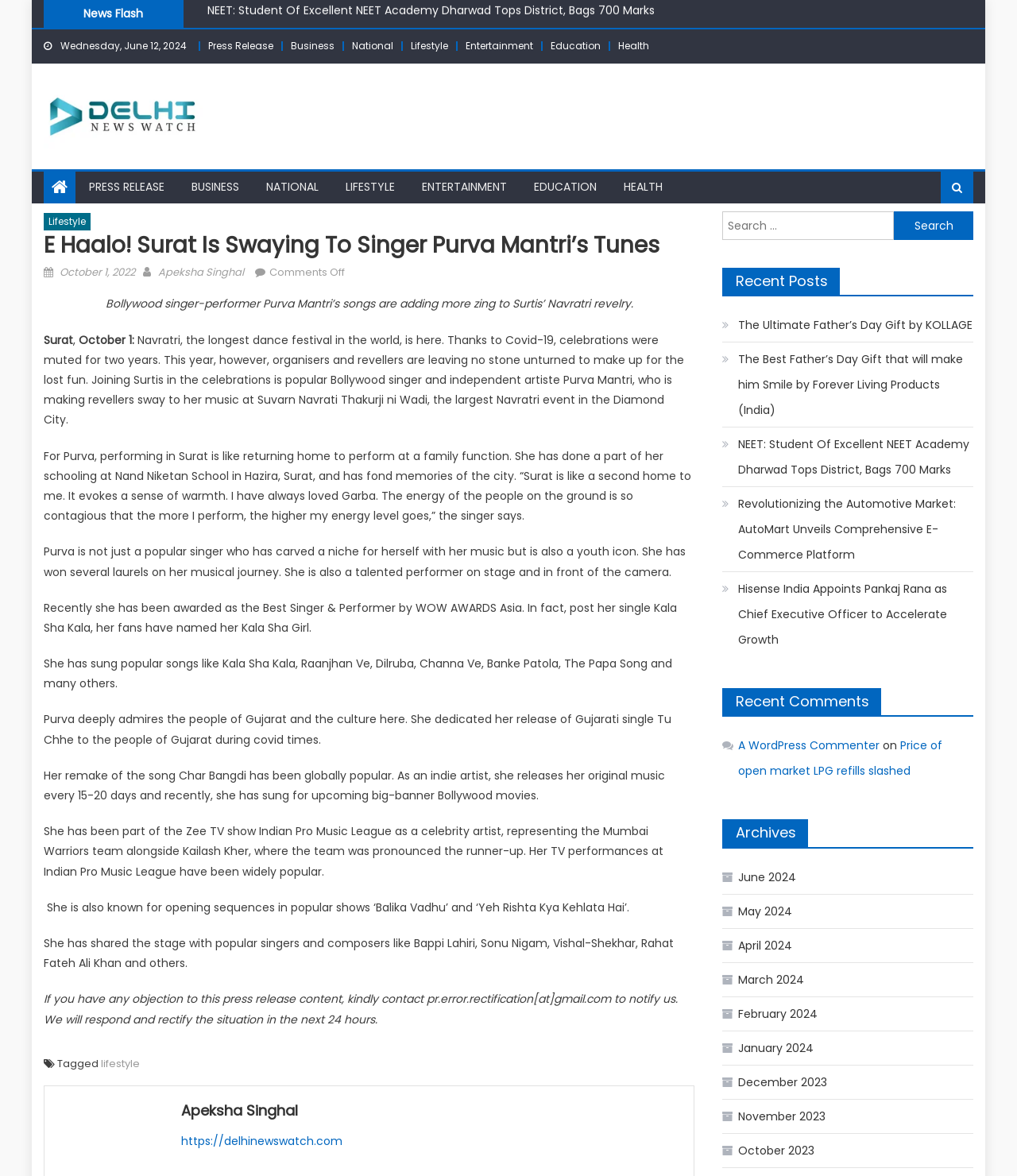Give a short answer to this question using one word or a phrase:
What is the name of the author of the article?

Apeksha Singhal